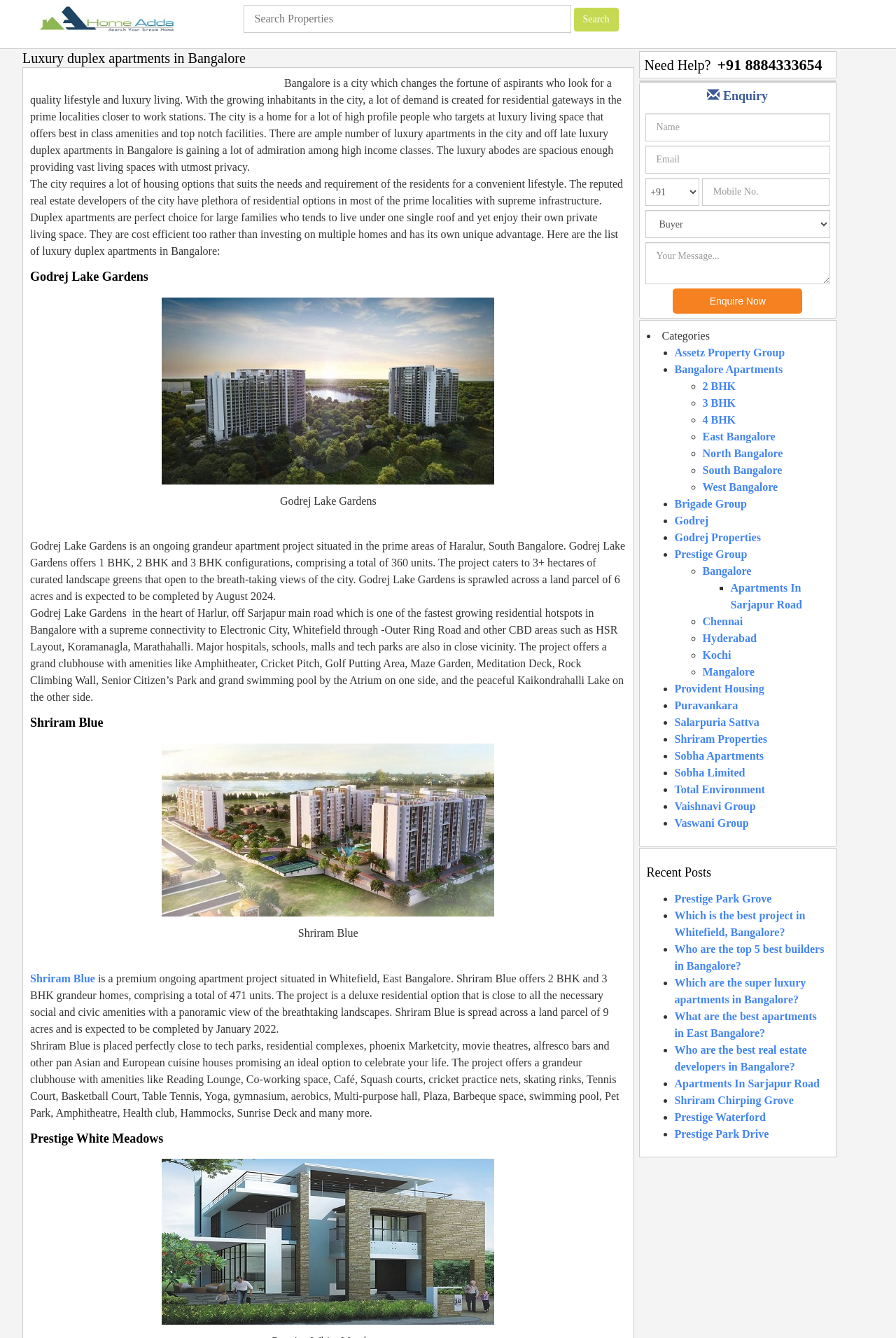Determine the heading of the webpage and extract its text content.

Luxury duplex apartments in Bangalore